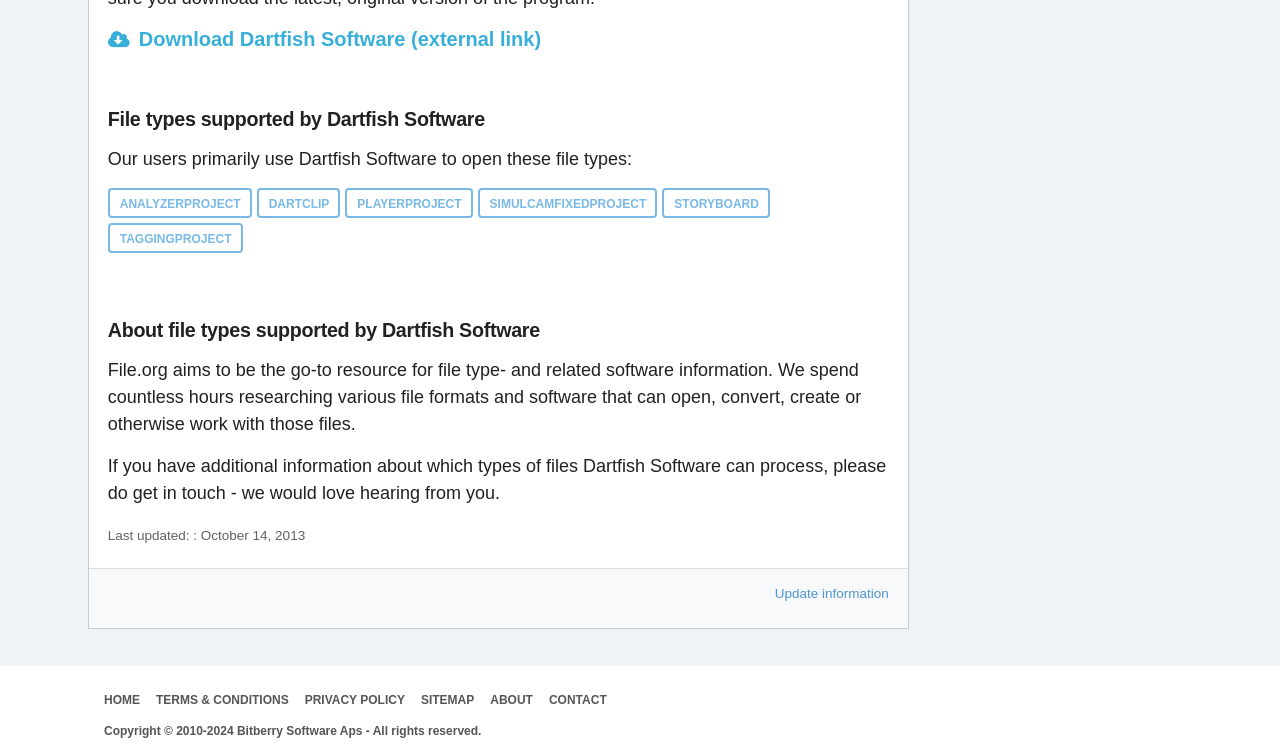Please identify the bounding box coordinates of the element I should click to complete this instruction: 'Download Dartfish Software'. The coordinates should be given as four float numbers between 0 and 1, like this: [left, top, right, bottom].

[0.084, 0.035, 0.694, 0.067]